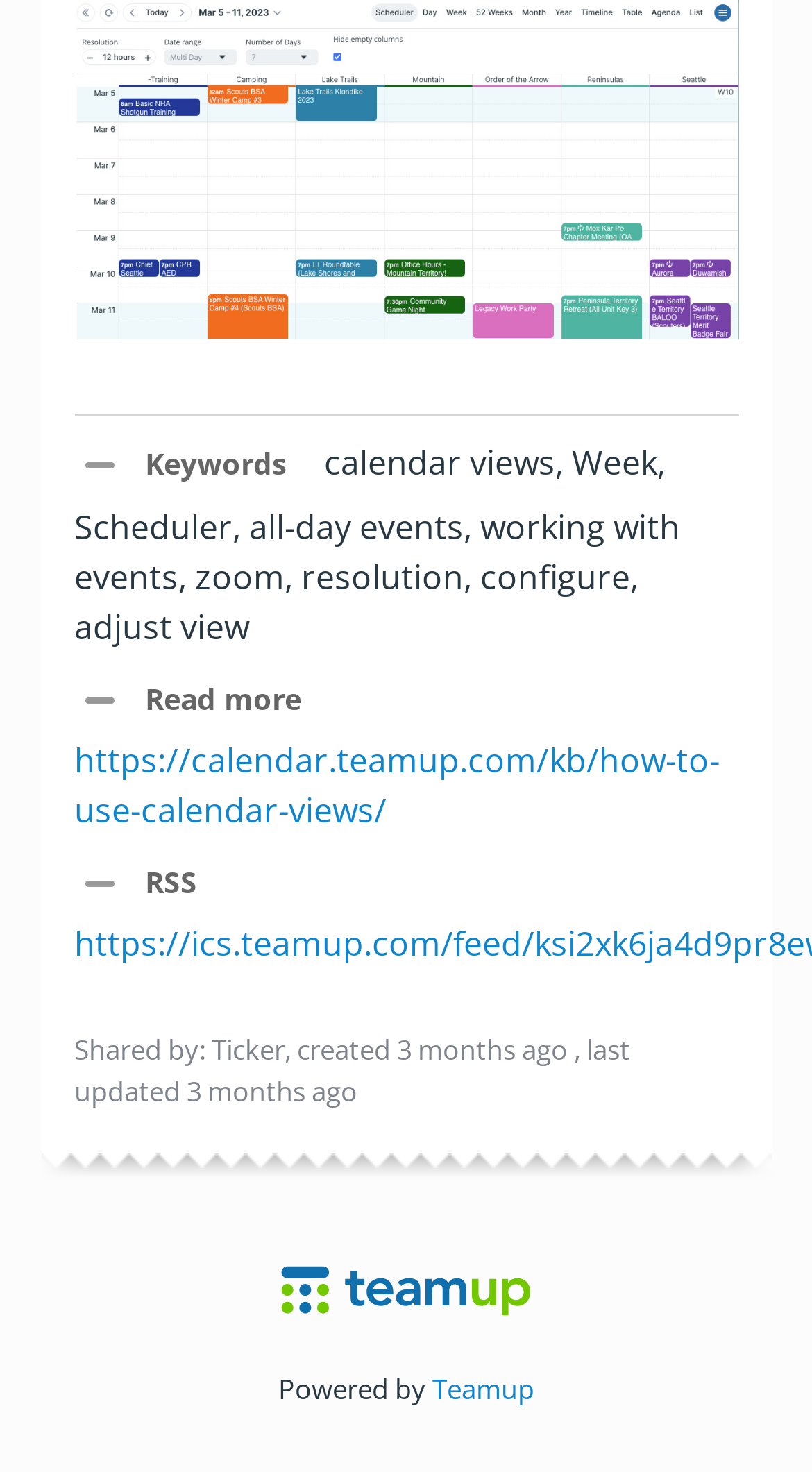How long ago was the article created?
Look at the screenshot and respond with one word or a short phrase.

3 months ago